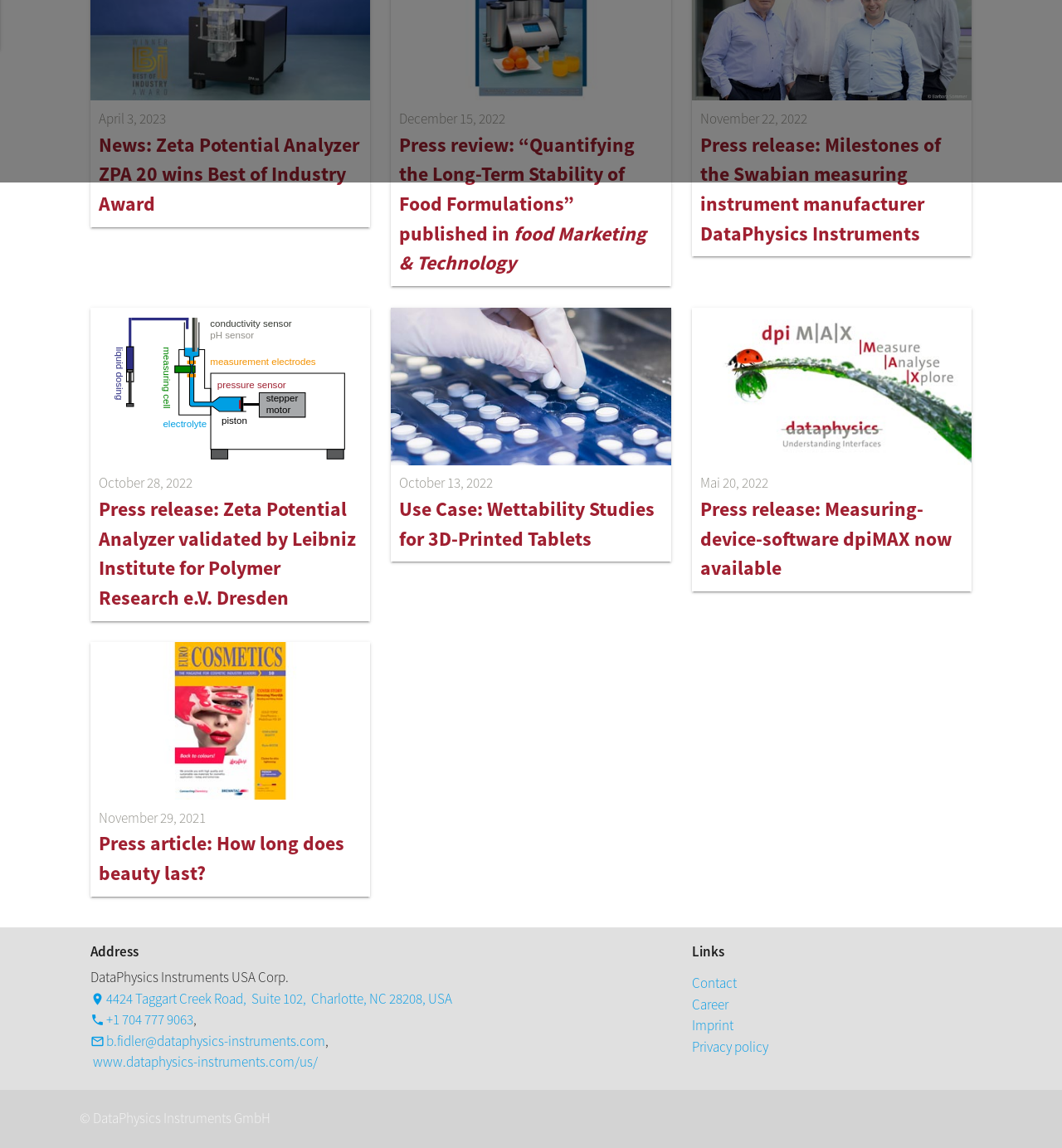Could you locate the bounding box coordinates for the section that should be clicked to accomplish this task: "Read about wettability studies for 3D-printed tablets".

[0.368, 0.268, 0.632, 0.489]